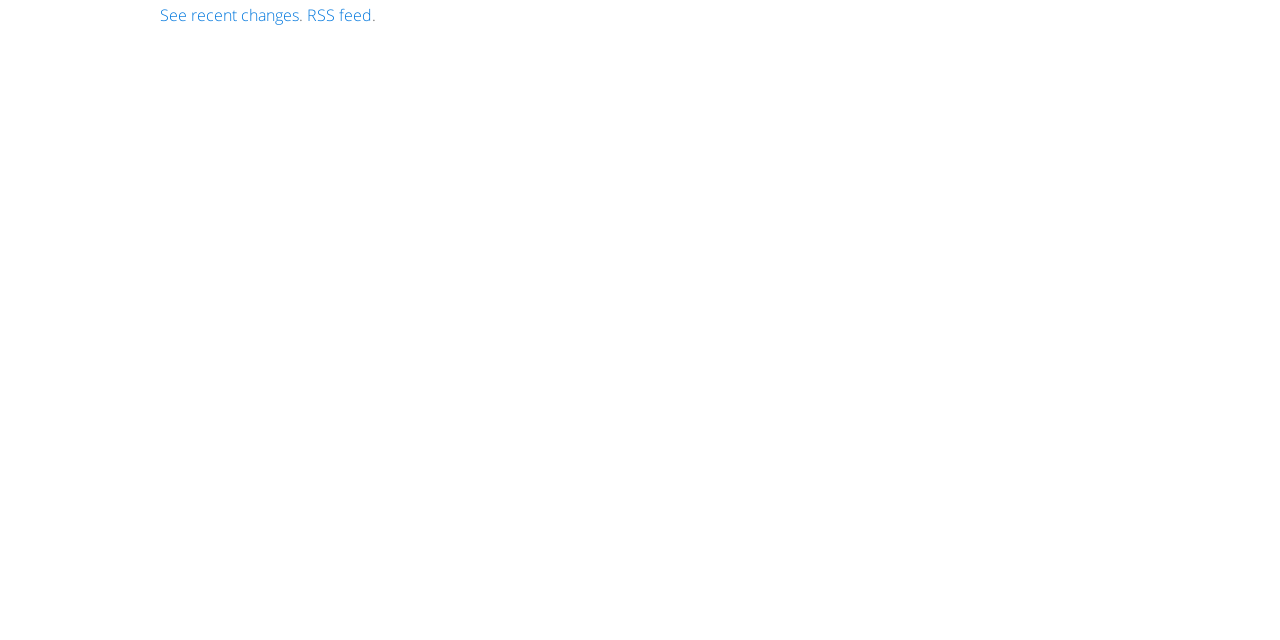Determine the bounding box for the UI element that matches this description: "Copyright".

None